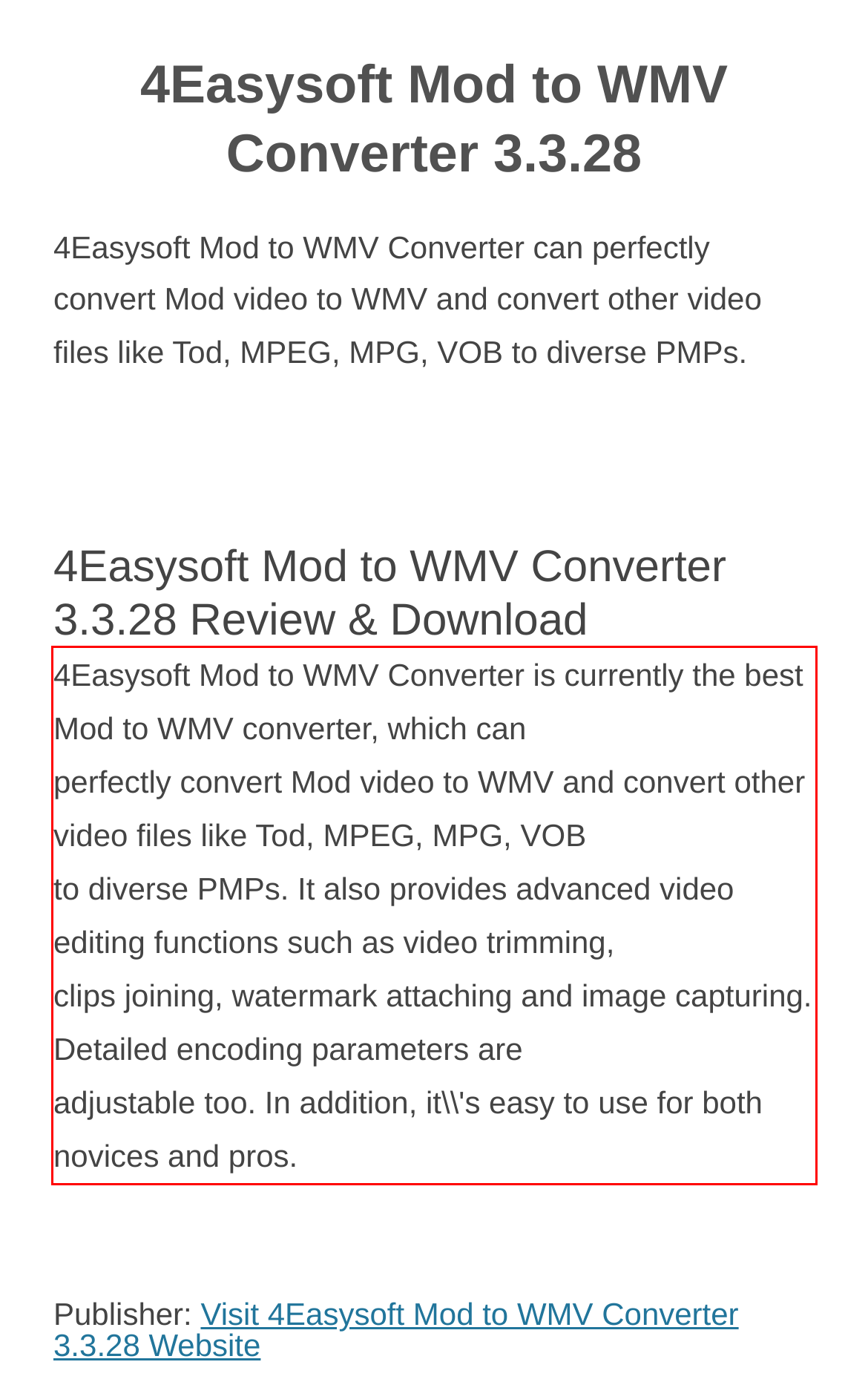You are provided with a screenshot of a webpage containing a red bounding box. Please extract the text enclosed by this red bounding box.

4Easysoft Mod to WMV Converter is currently the best Mod to WMV converter, which can perfectly convert Mod video to WMV and convert other video files like Tod, MPEG, MPG, VOB to diverse PMPs. It also provides advanced video editing functions such as video trimming, clips joining, watermark attaching and image capturing. Detailed encoding parameters are adjustable too. In addition, it\\'s easy to use for both novices and pros.